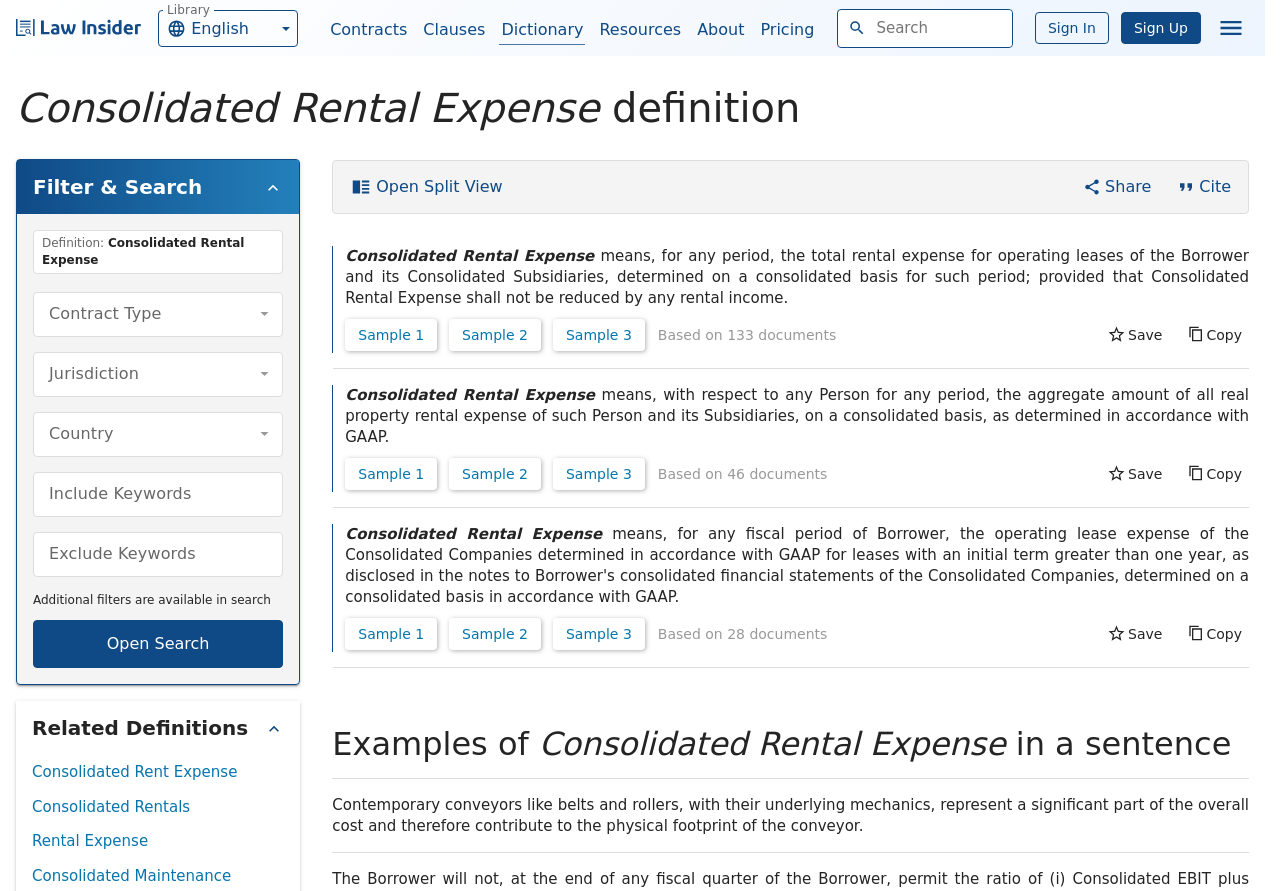Respond to the following question with a brief word or phrase:
What is the purpose of the 'Filter & Search' section?

to filter and search definitions